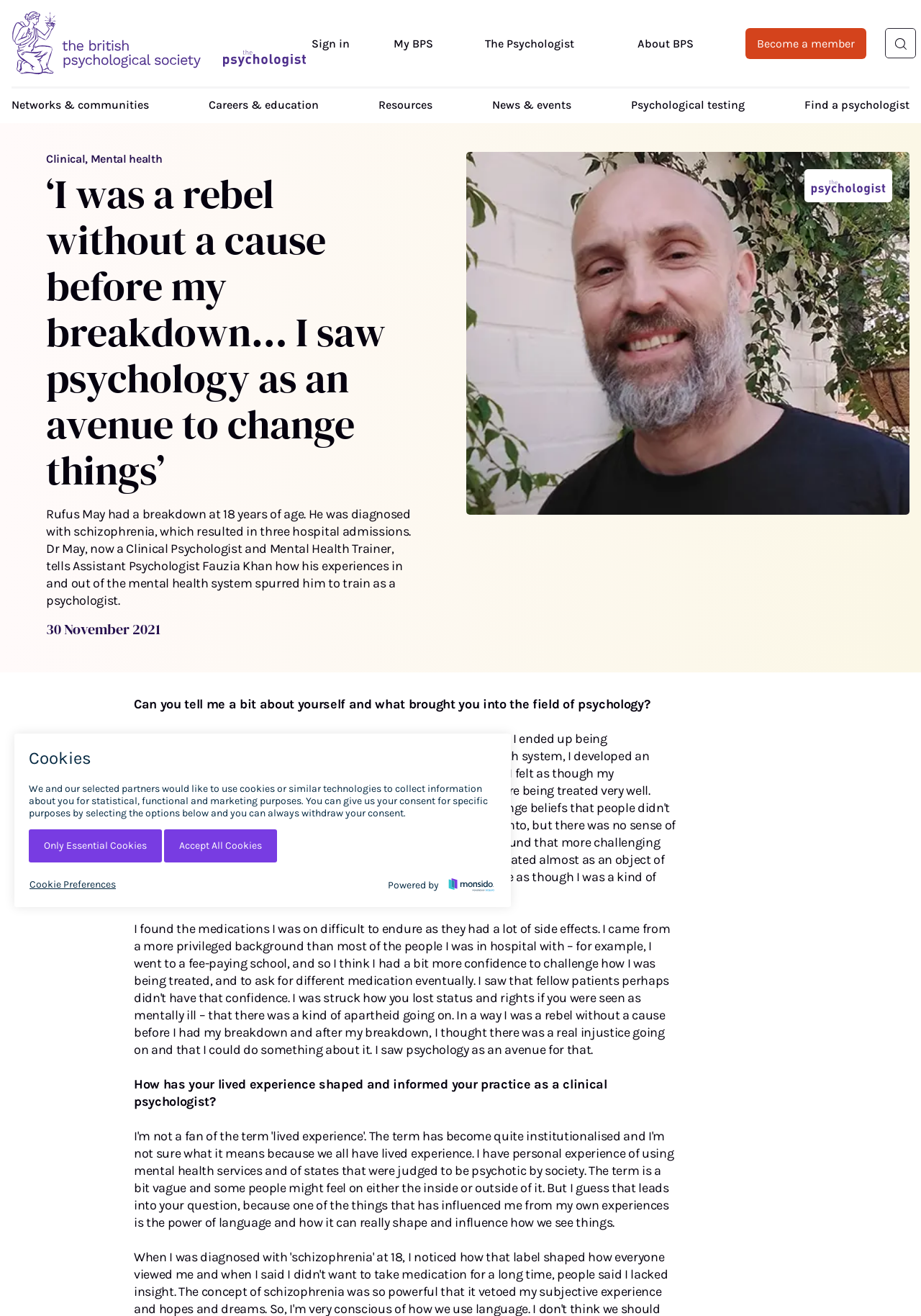Describe all the key features of the webpage in detail.

The webpage is about the British Psychological Society (BPS) and features an article about Rufus May, a clinical psychologist who had a breakdown at 18 years old and was diagnosed with schizophrenia. The article is titled "‘I was a rebel without a cause before my breakdown… I saw psychology as an avenue to change things’" and is accompanied by a brief description of Rufus May's experiences and how they led him to become a psychologist.

At the top of the page, there is a navigation menu with links to various sections of the BPS website, including "The Psychologist", "About BPS", "Elections 2024", and more. There are also buttons to sign in, access member networks, and search the site.

Below the navigation menu, there is a section with links to different categories, such as "Networks & communities", "Careers & education", "Resources", "News & events", and "Psychological testing". Each category has several sub-links to more specific topics.

The main article about Rufus May is located in the center of the page, with a heading and a brief introduction. The article is divided into sections, each with a question and answer format, where Rufus May shares his experiences and insights.

To the right of the article, there is a sidebar with links to related topics, such as "Find a psychologist" and "Psychological testing".

At the bottom of the page, there is a cookie banner with options to accept or decline cookies, as well as a link to the Monsido website.

Overall, the webpage is well-organized and easy to navigate, with a clear focus on the article about Rufus May and his experiences as a clinical psychologist.